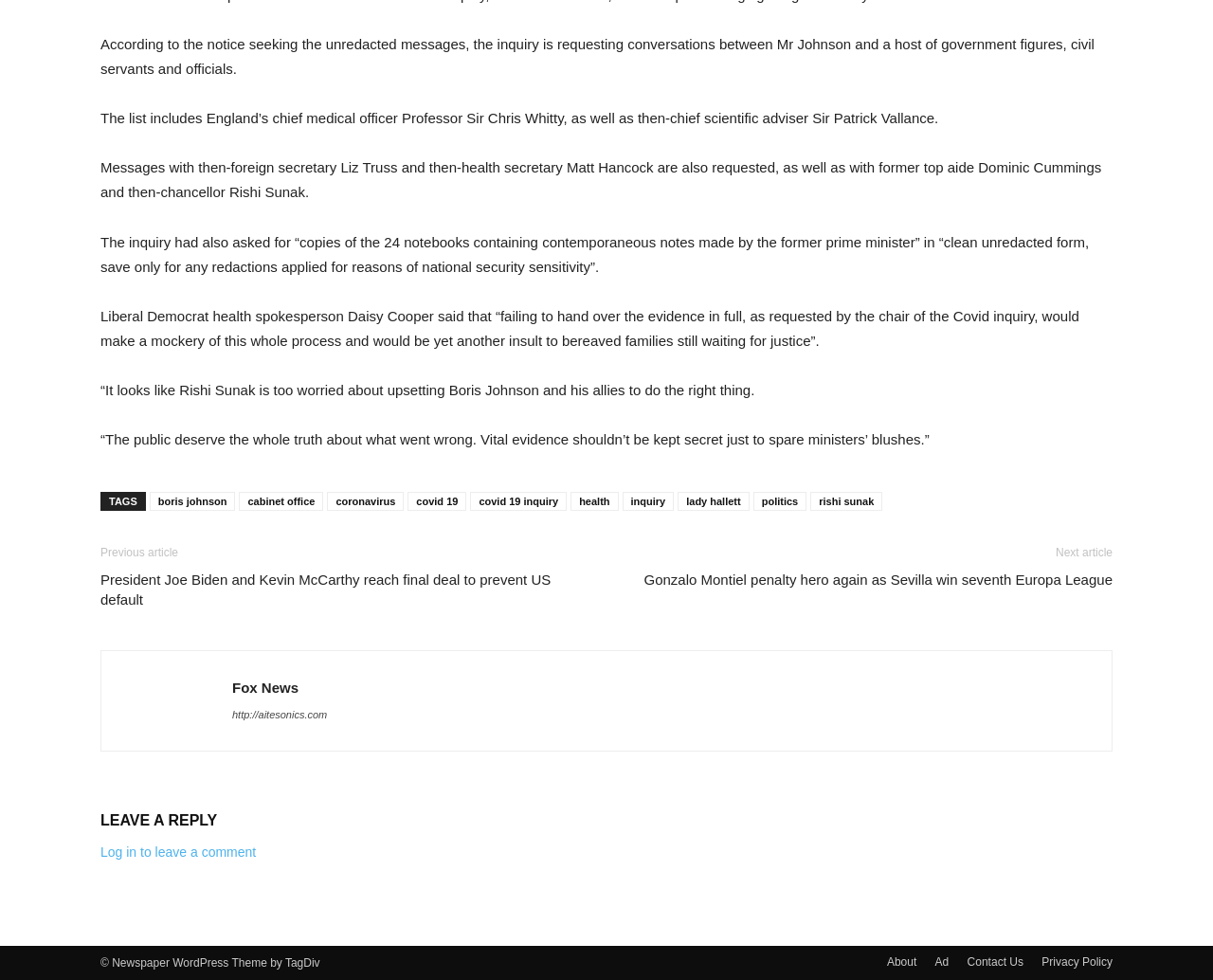Bounding box coordinates should be provided in the format (top-left x, top-left y, bottom-right x, bottom-right y) with all values between 0 and 1. Identify the bounding box for this UI element: covid 19 inquiry

[0.388, 0.502, 0.467, 0.521]